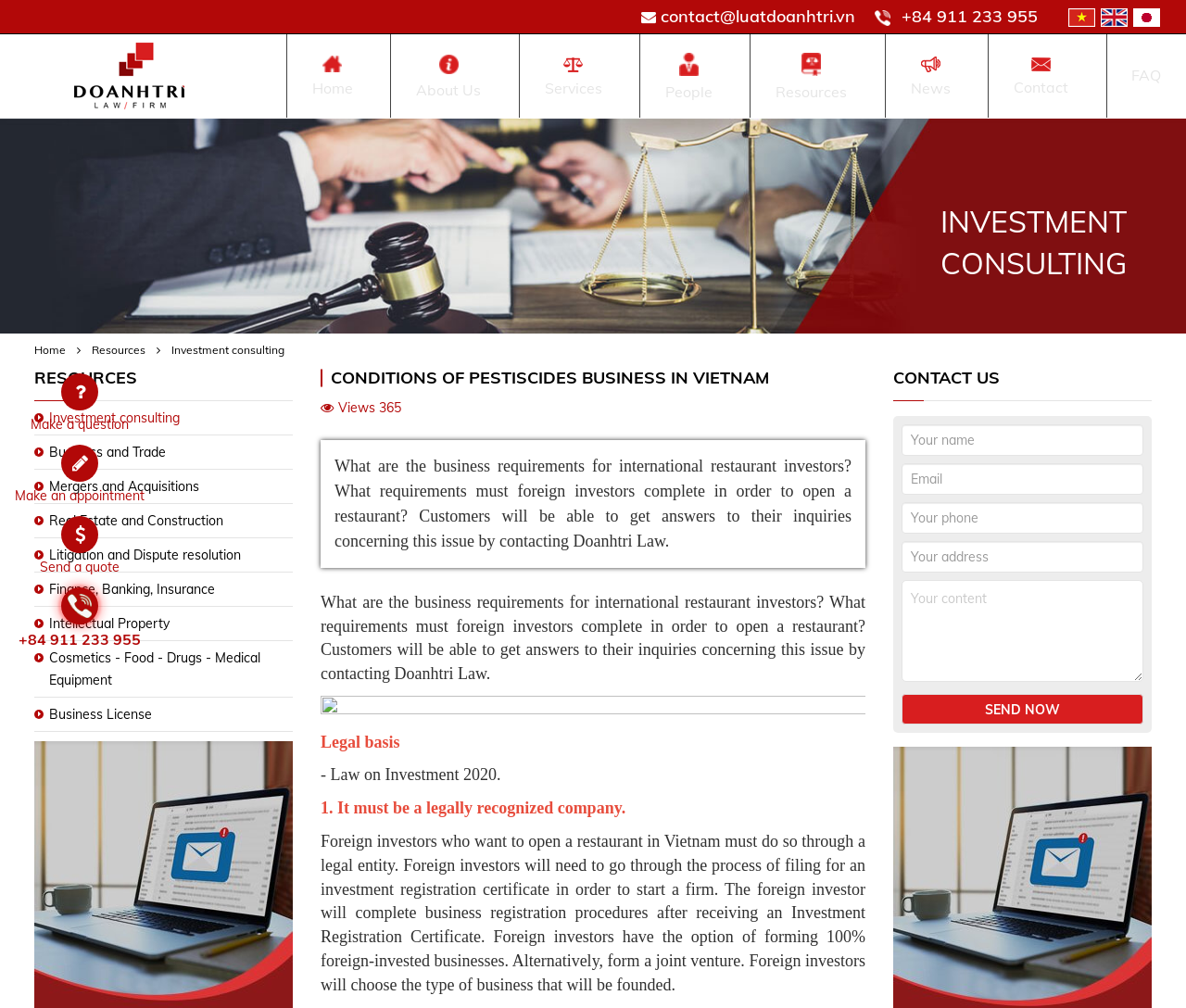Respond to the question below with a concise word or phrase:
How many textboxes are there in the 'CONTACT US' section?

5